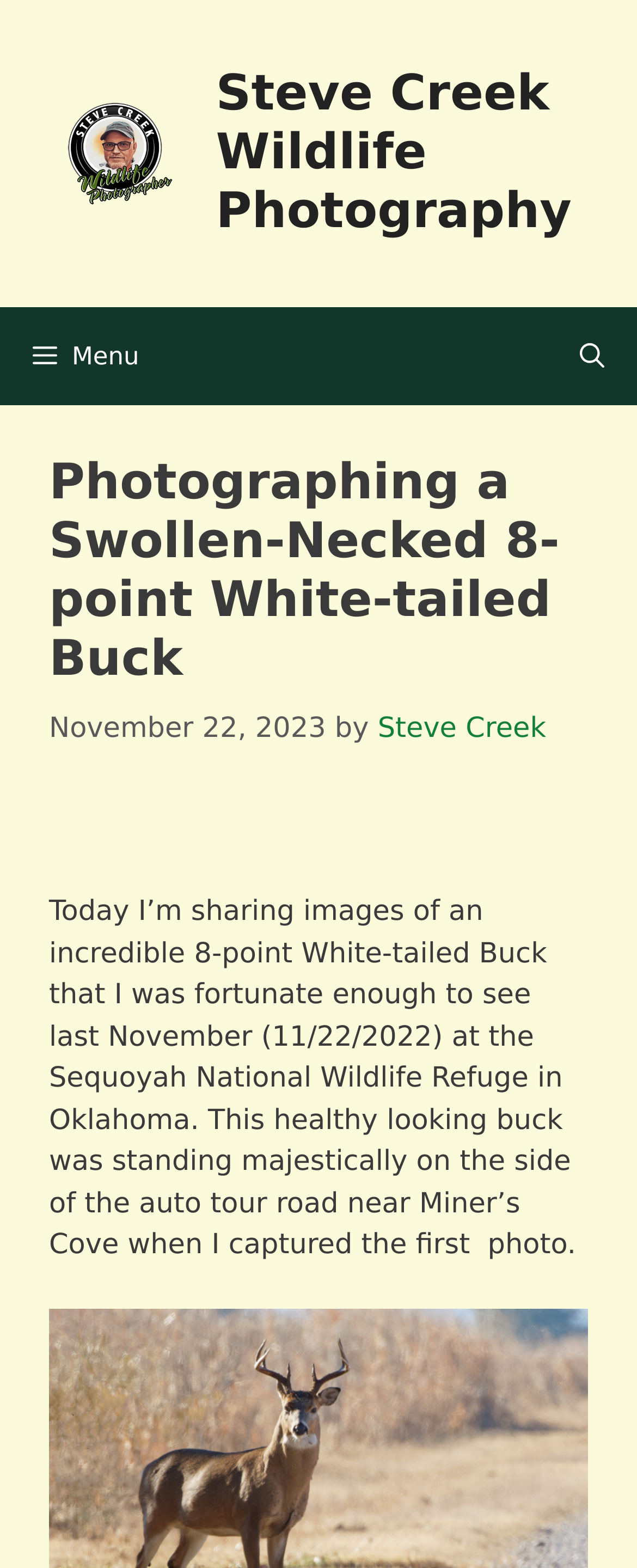Carefully observe the image and respond to the question with a detailed answer:
What is the date when the photographer captured the first photo?

The date when the photographer captured the first photo is mentioned in the text as 'last November (11/22/2022)'.